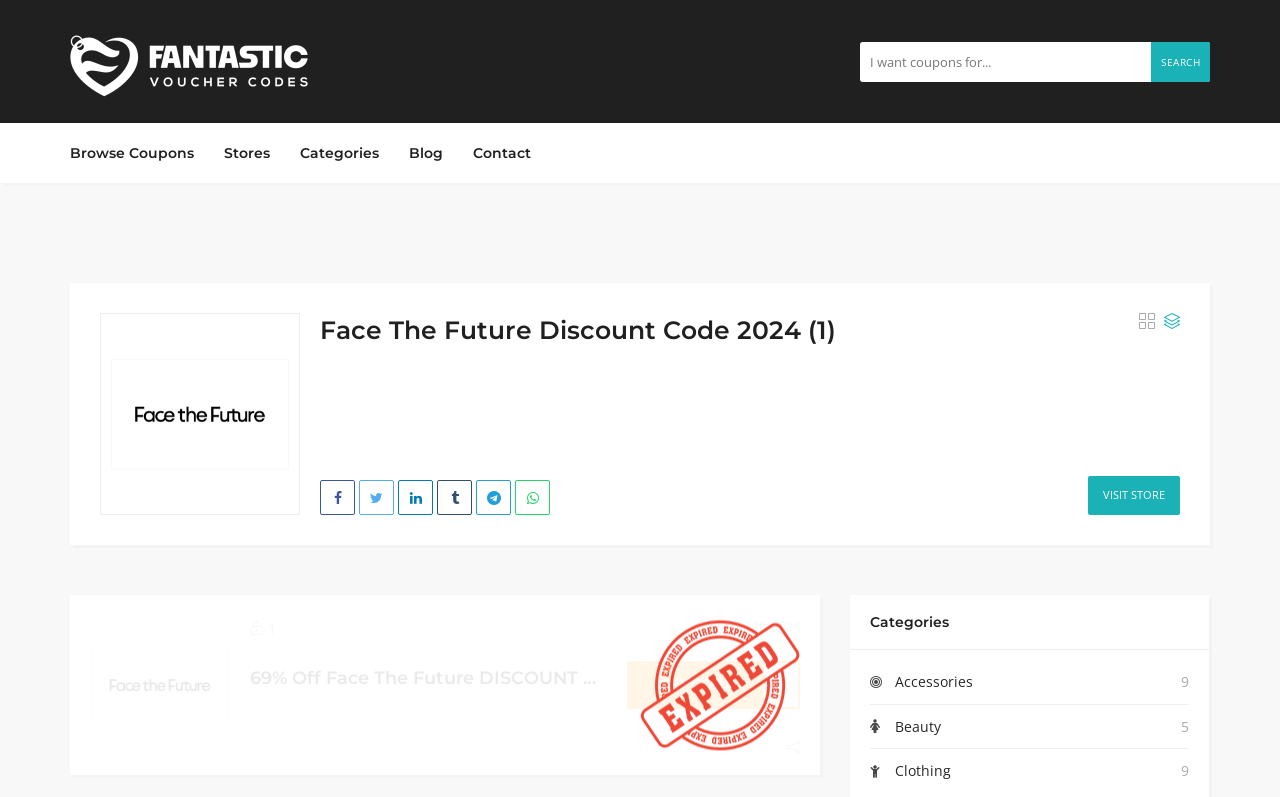Using details from the image, please answer the following question comprehensively:
What is the function of the 'VISIT STORE' button?

The 'VISIT STORE' button is likely a call-to-action that directs the user to the store's website or a specific page to redeem the discount code.